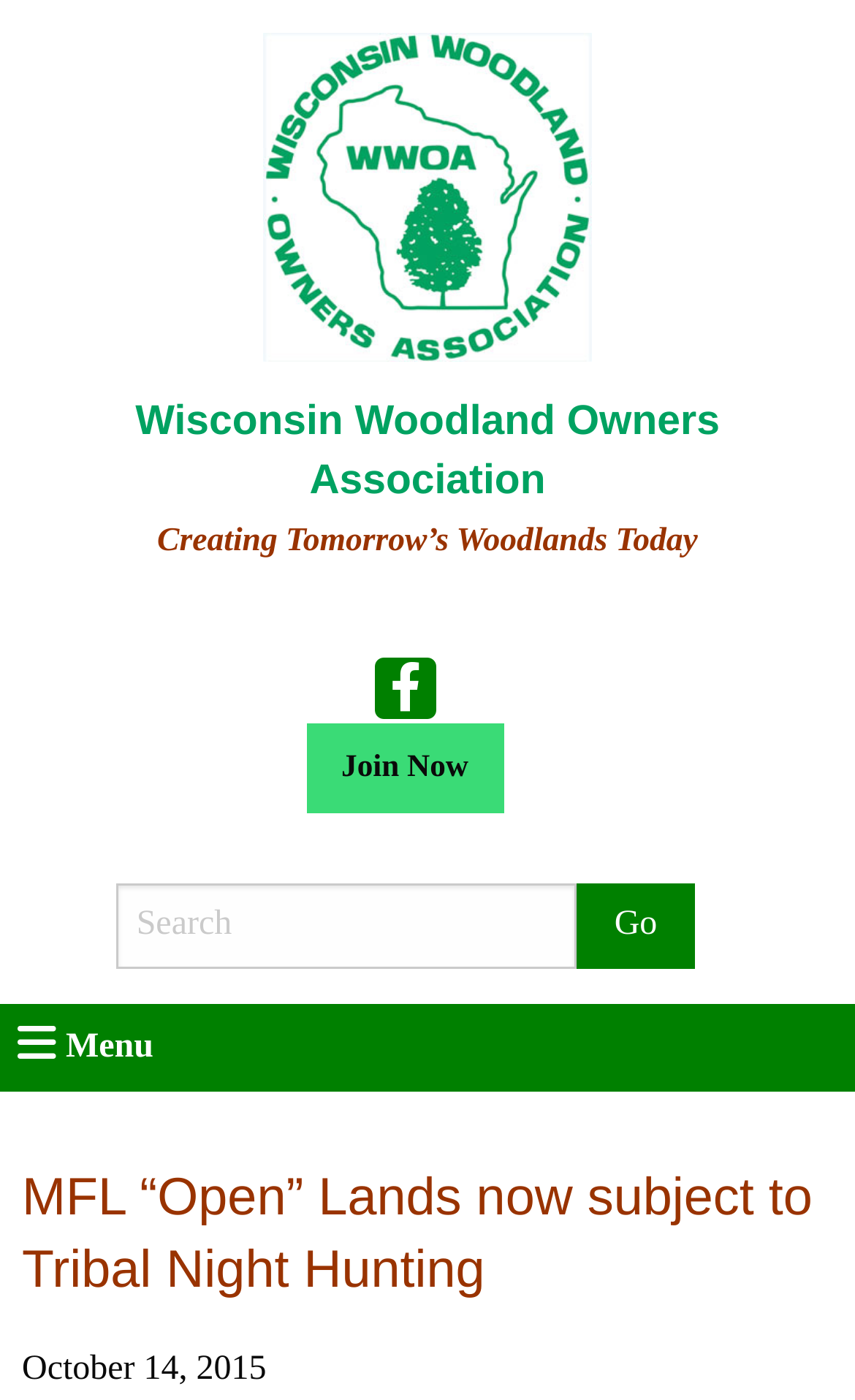Using the element description: "parent_node: Search name="s" placeholder="Search"", determine the bounding box coordinates. The coordinates should be in the format [left, top, right, bottom], with values between 0 and 1.

[0.136, 0.63, 0.675, 0.692]